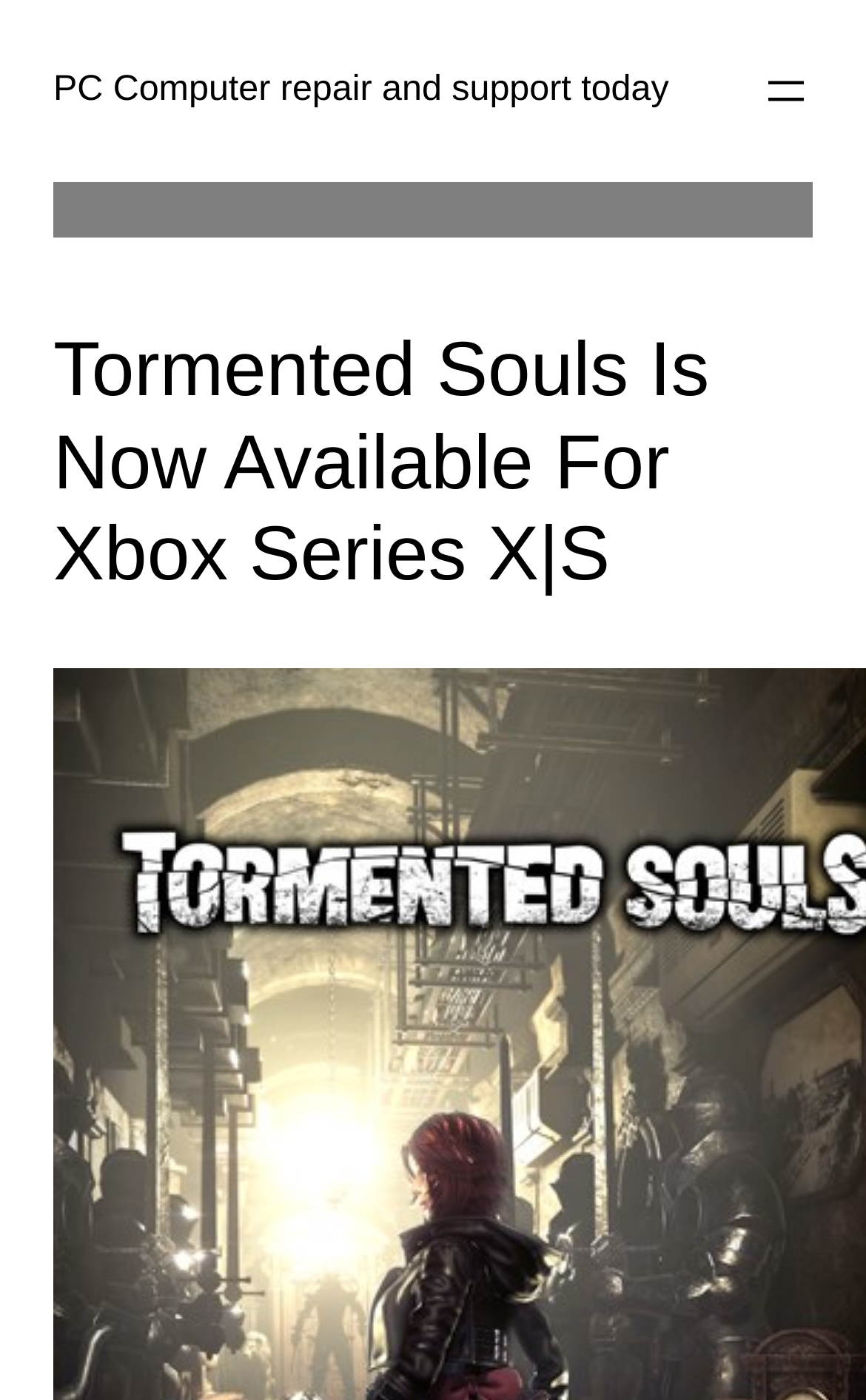Bounding box coordinates are given in the format (top-left x, top-left y, bottom-right x, bottom-right y). All values should be floating point numbers between 0 and 1. Provide the bounding box coordinate for the UI element described as: aria-label="Open menu"

[0.877, 0.046, 0.938, 0.084]